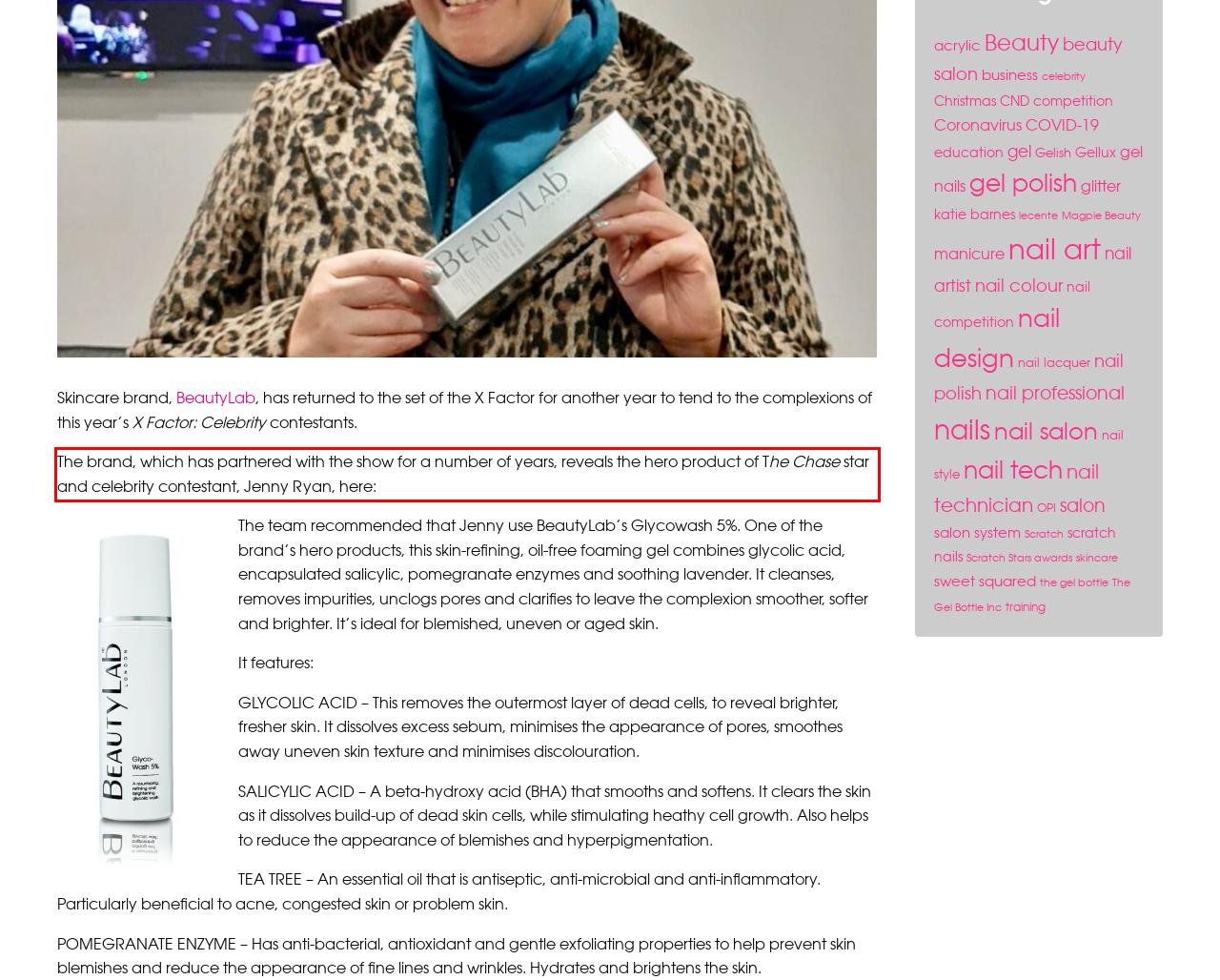Analyze the webpage screenshot and use OCR to recognize the text content in the red bounding box.

The brand, which has partnered with the show for a number of years, reveals the hero product of The Chase star and celebrity contestant, Jenny Ryan, here: